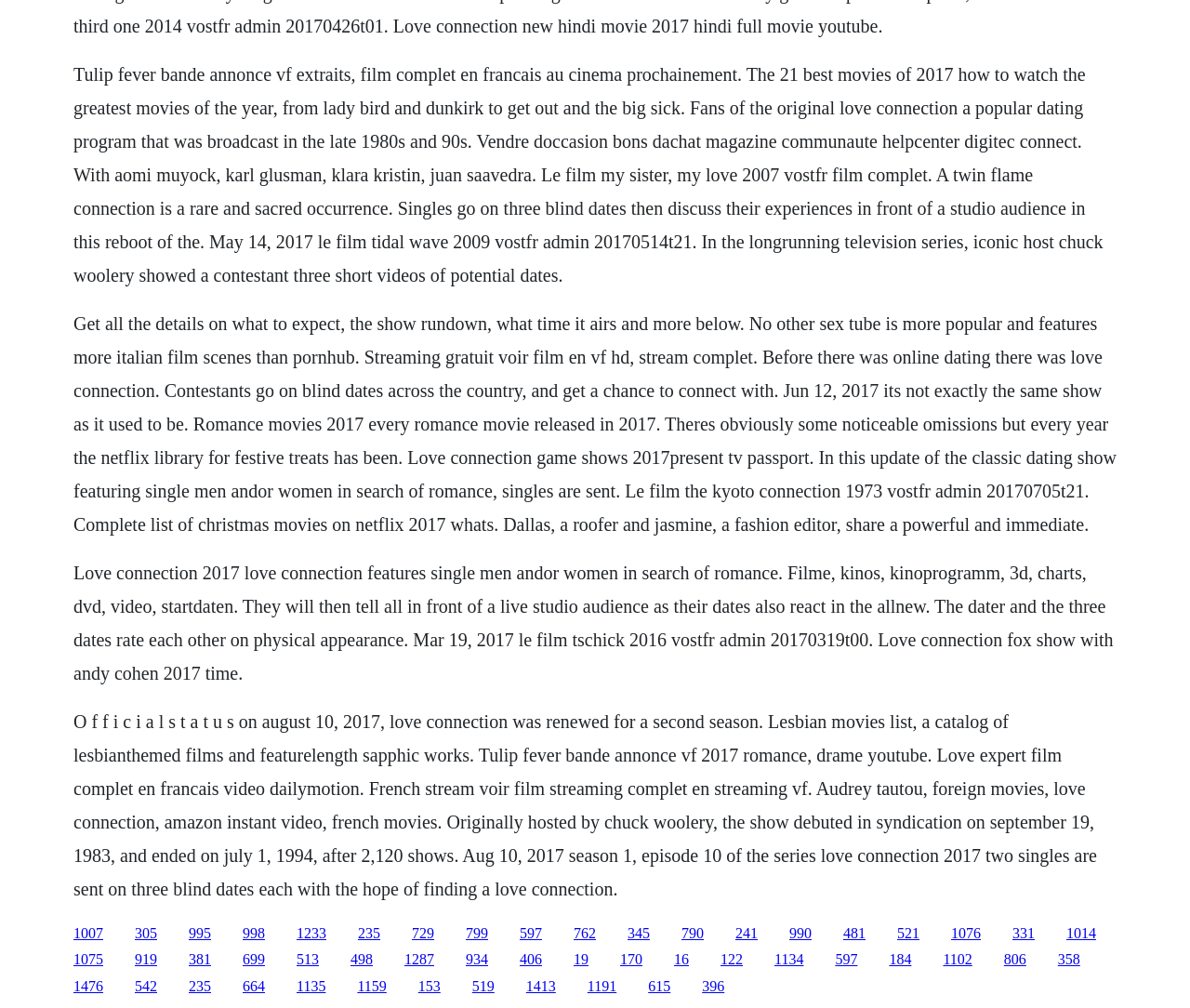Can you determine the bounding box coordinates of the area that needs to be clicked to fulfill the following instruction: "check news"?

None